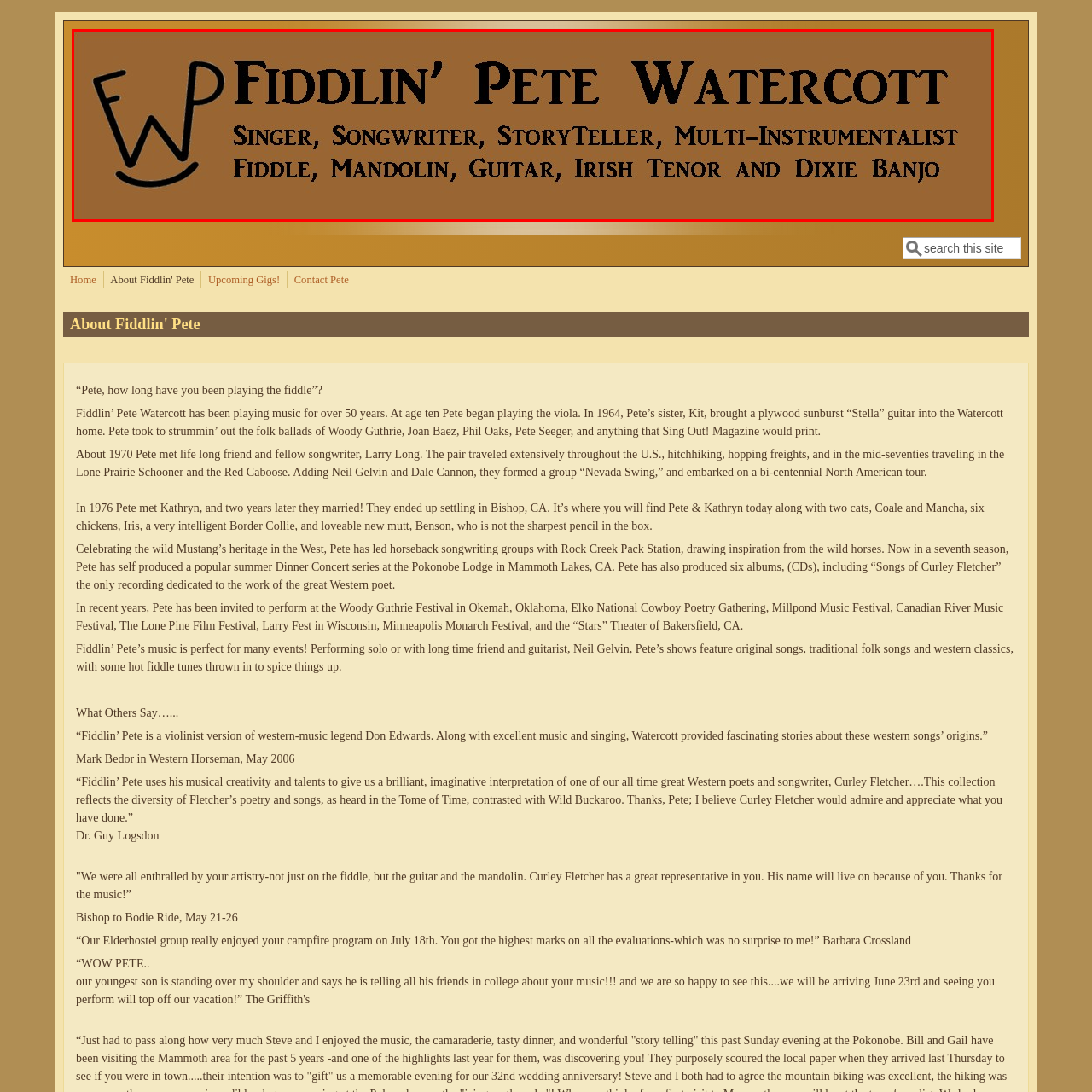How many instruments does Fiddlin' Pete Watercott play?
Focus on the image highlighted by the red bounding box and give a comprehensive answer using the details from the image.

The caption lists the instruments Fiddlin' Pete Watercott masterfully plays, which are fiddle, mandolin, guitar, Irish tenor, and Dixie banjo, totaling five instruments.